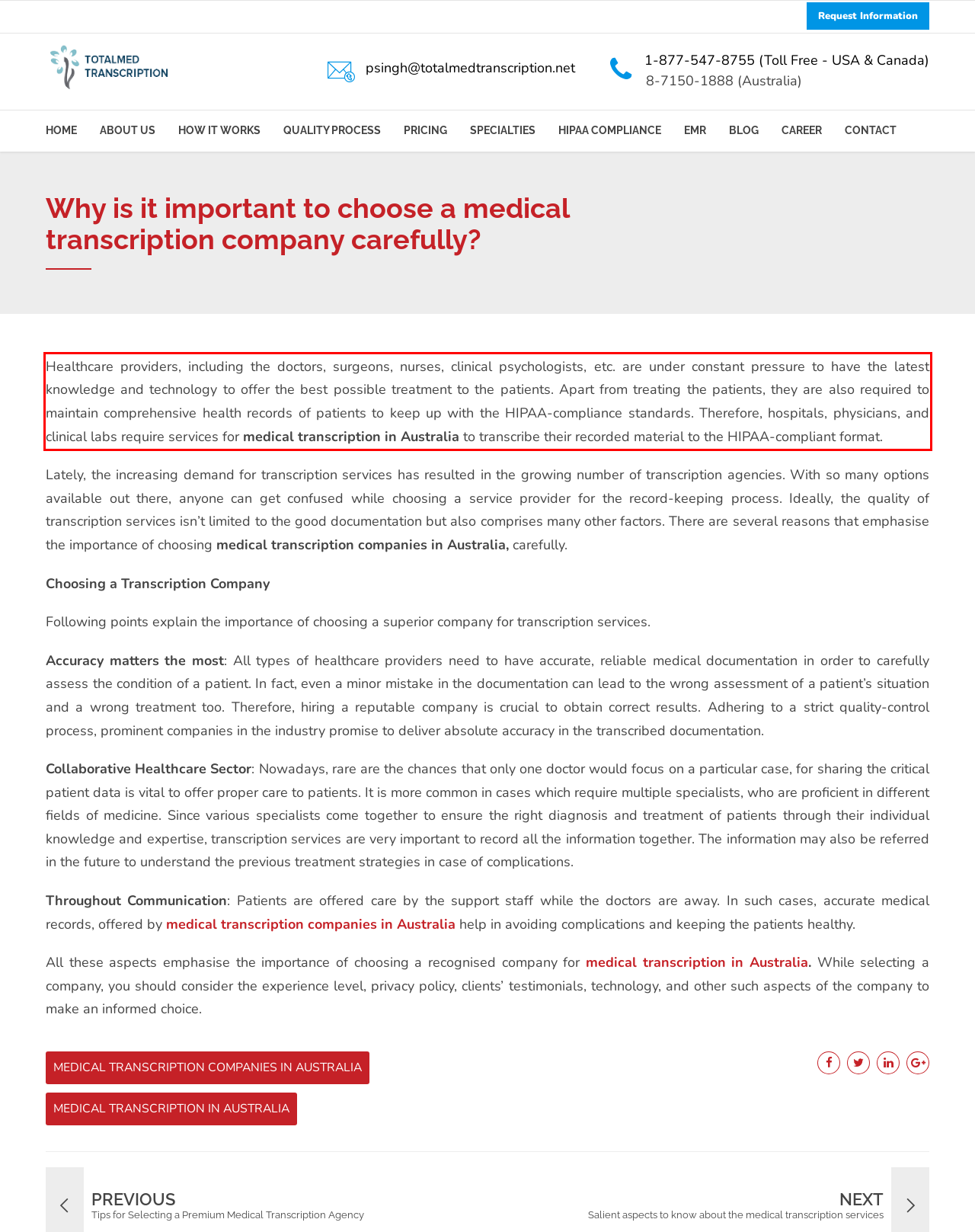Given a screenshot of a webpage with a red bounding box, extract the text content from the UI element inside the red bounding box.

Healthcare providers, including the doctors, surgeons, nurses, clinical psychologists, etc. are under constant pressure to have the latest knowledge and technology to offer the best possible treatment to the patients. Apart from treating the patients, they are also required to maintain comprehensive health records of patients to keep up with the HIPAA-compliance standards. Therefore, hospitals, physicians, and clinical labs require services for medical transcription in Australia to transcribe their recorded material to the HIPAA-compliant format.